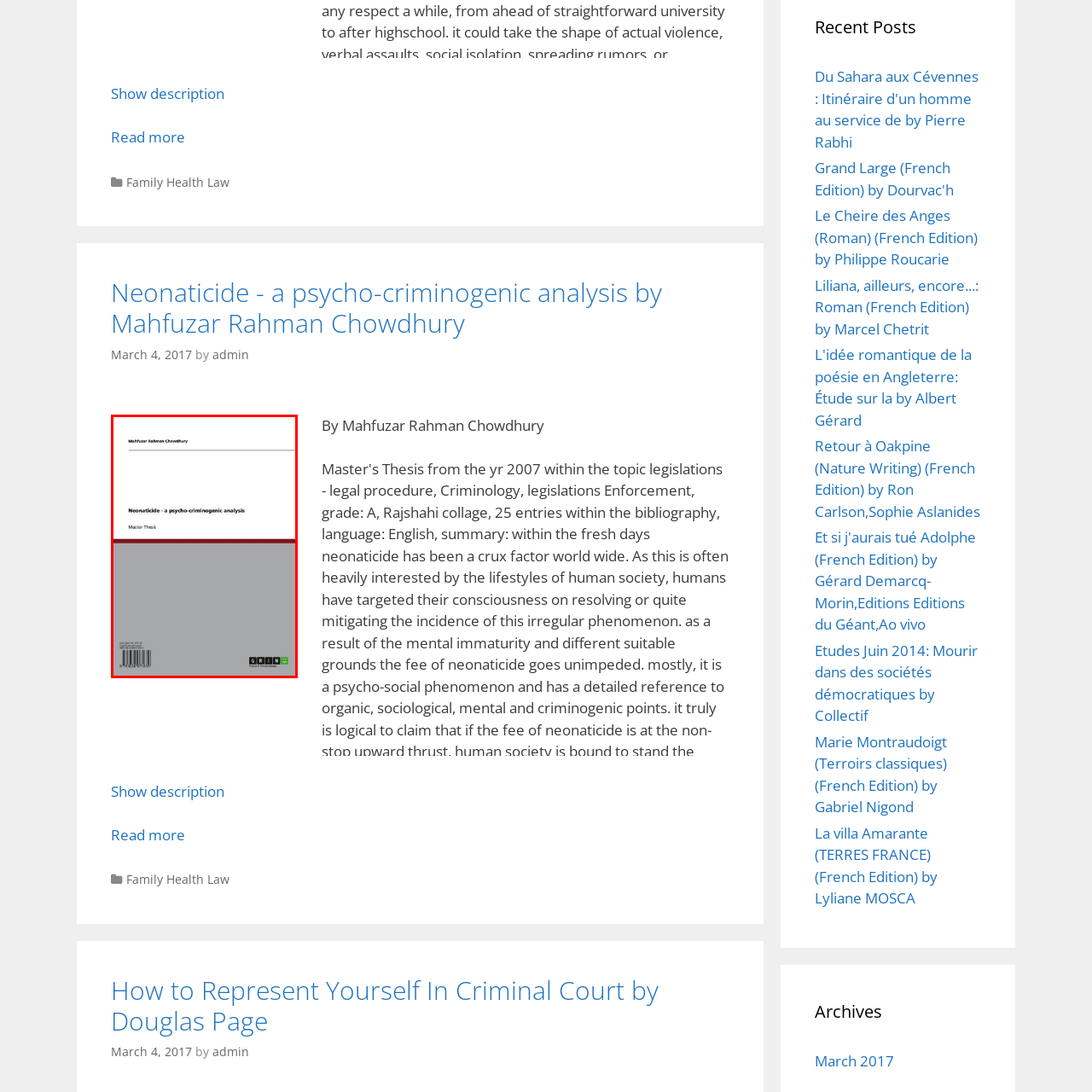Provide a thorough description of the scene depicted within the red bounding box.

The image showcases the cover of a master thesis titled "Neonaticide - a psycho-criminogenic analysis" by Mahfuzar Rahman Chowdhury. The design features a minimalist aesthetic, with a prominent title displayed in bold lettering at the top portion against a gray background. Below the title, the author's name is presented clearly, emphasizing their academic contribution to the subject. The bottom edge of the cover includes a distinguishing logo and publication information, suggesting its academic publishing context. This work likely delves into the complex psychological and criminological dimensions of neonaticide, contributing valuable insights to both fields.